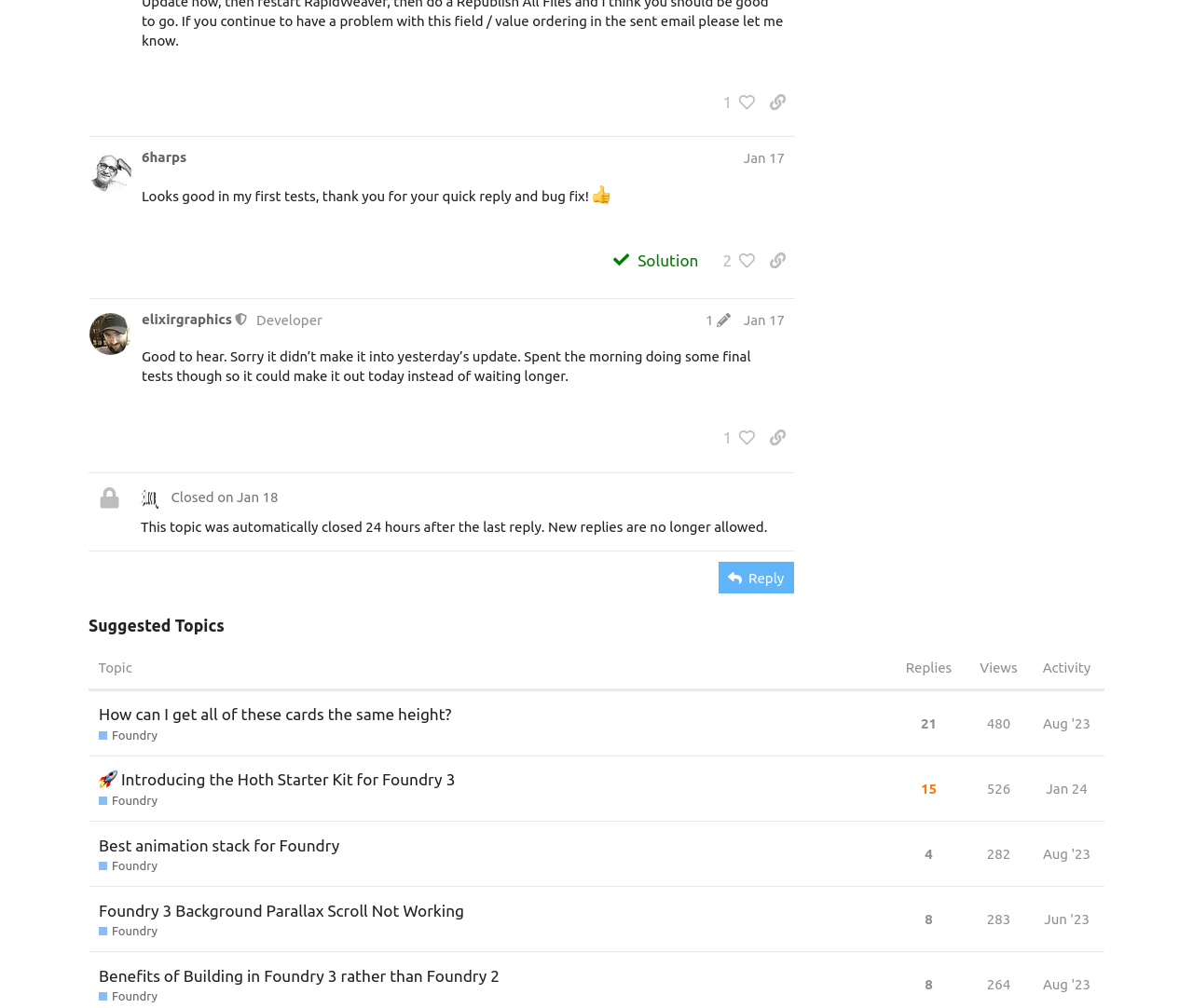Refer to the image and provide an in-depth answer to the question: 
How many replies does the topic 'How can I get all of these cards the same height?' have?

I saw the button element with the text 'This topic has 21 replies' which is a child of the gridcell element with the text 'How can I get all of these cards the same height?', indicating that the topic has 21 replies.